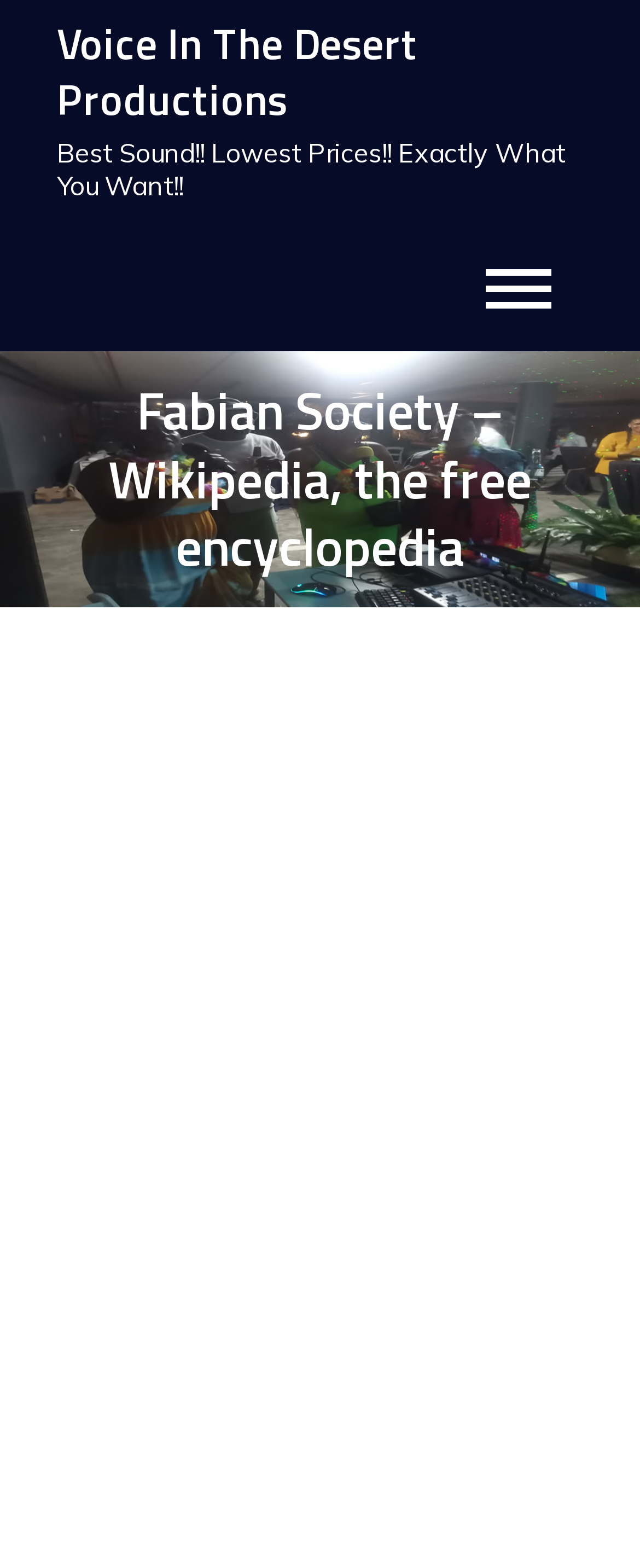Please provide a short answer using a single word or phrase for the question:
What is the slogan or tagline of the production company?

Best Sound!! Lowest Prices!! Exactly What You Want!!